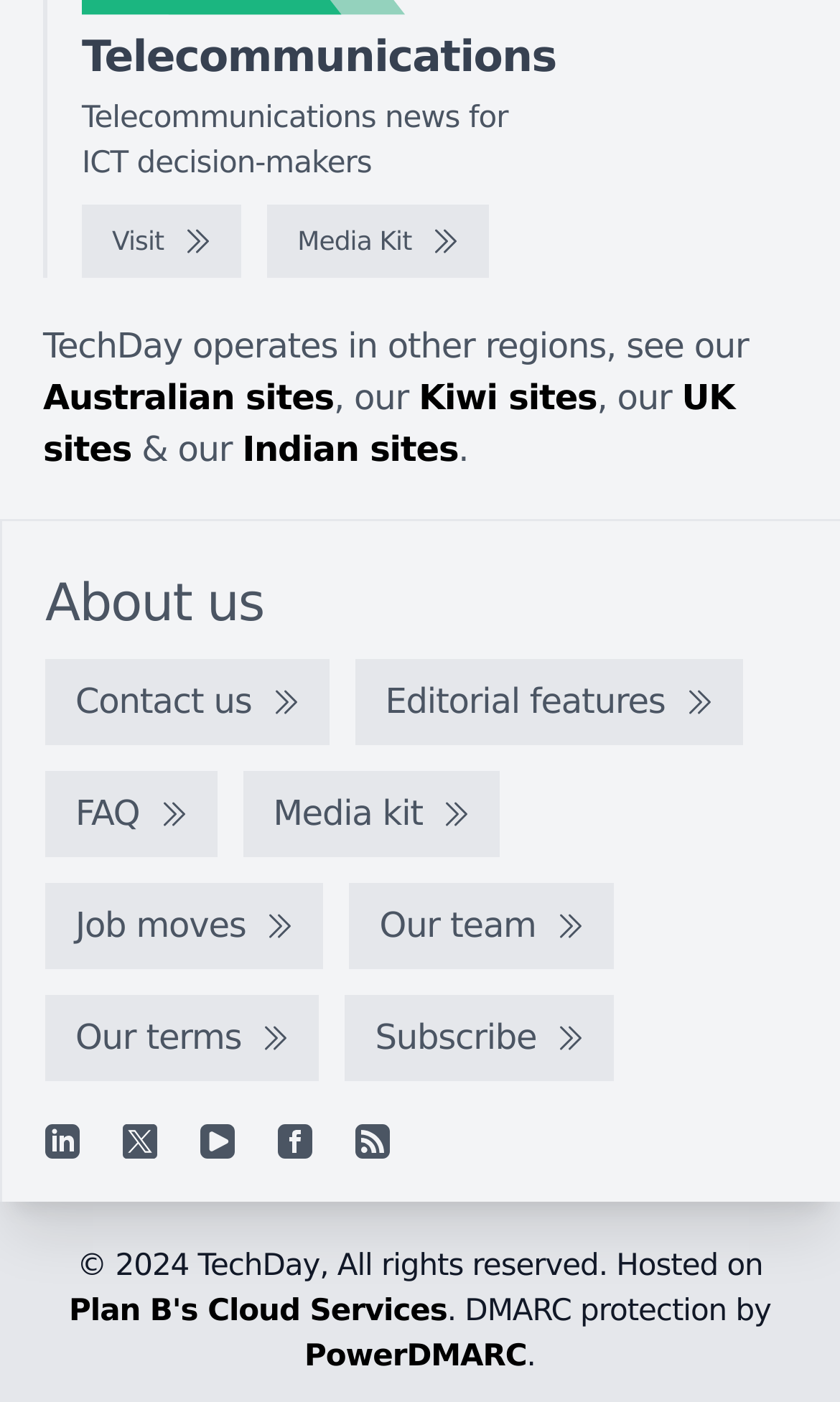Find and specify the bounding box coordinates that correspond to the clickable region for the instruction: "Visit the Telecommunications page".

[0.097, 0.147, 0.287, 0.199]